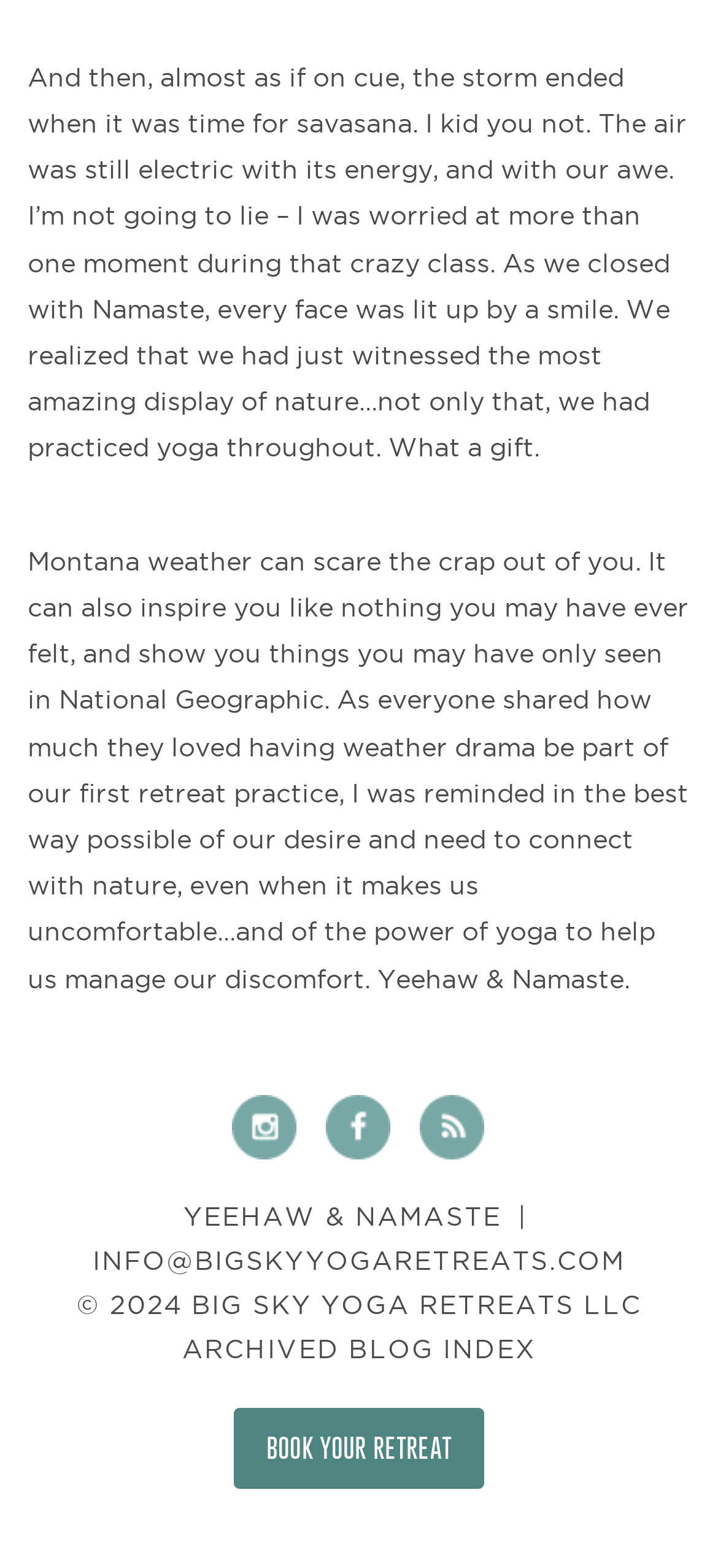Using floating point numbers between 0 and 1, provide the bounding box coordinates in the format (top-left x, top-left y, bottom-right x, bottom-right y). Locate the UI element described here: BOOK YOUR RETREAT

[0.325, 0.898, 0.675, 0.95]